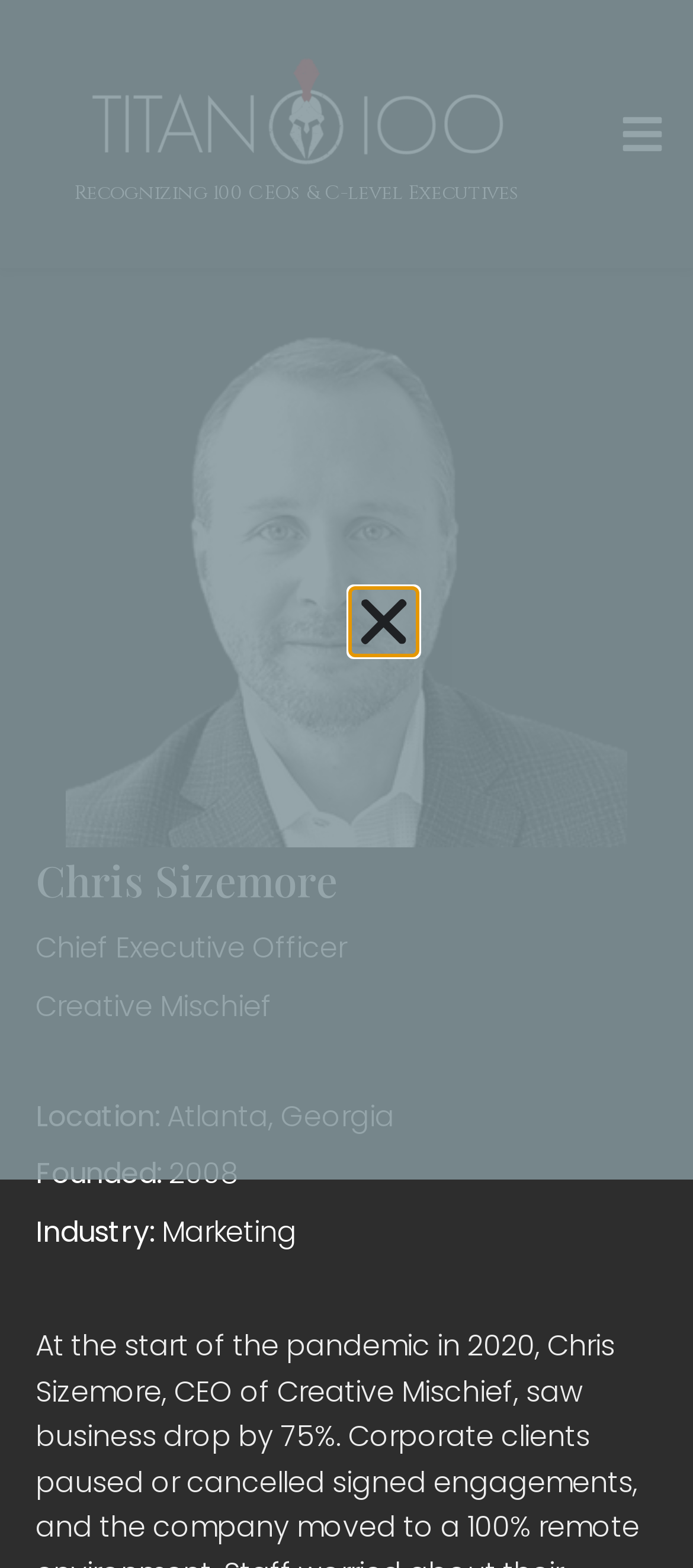What is the logo of Titan 100?
Look at the image and construct a detailed response to the question.

I found the answer by looking at the link element with the text 'Titan 100 Logo' which is located at the top-left corner of the webpage, indicating that it is the logo of Titan 100.